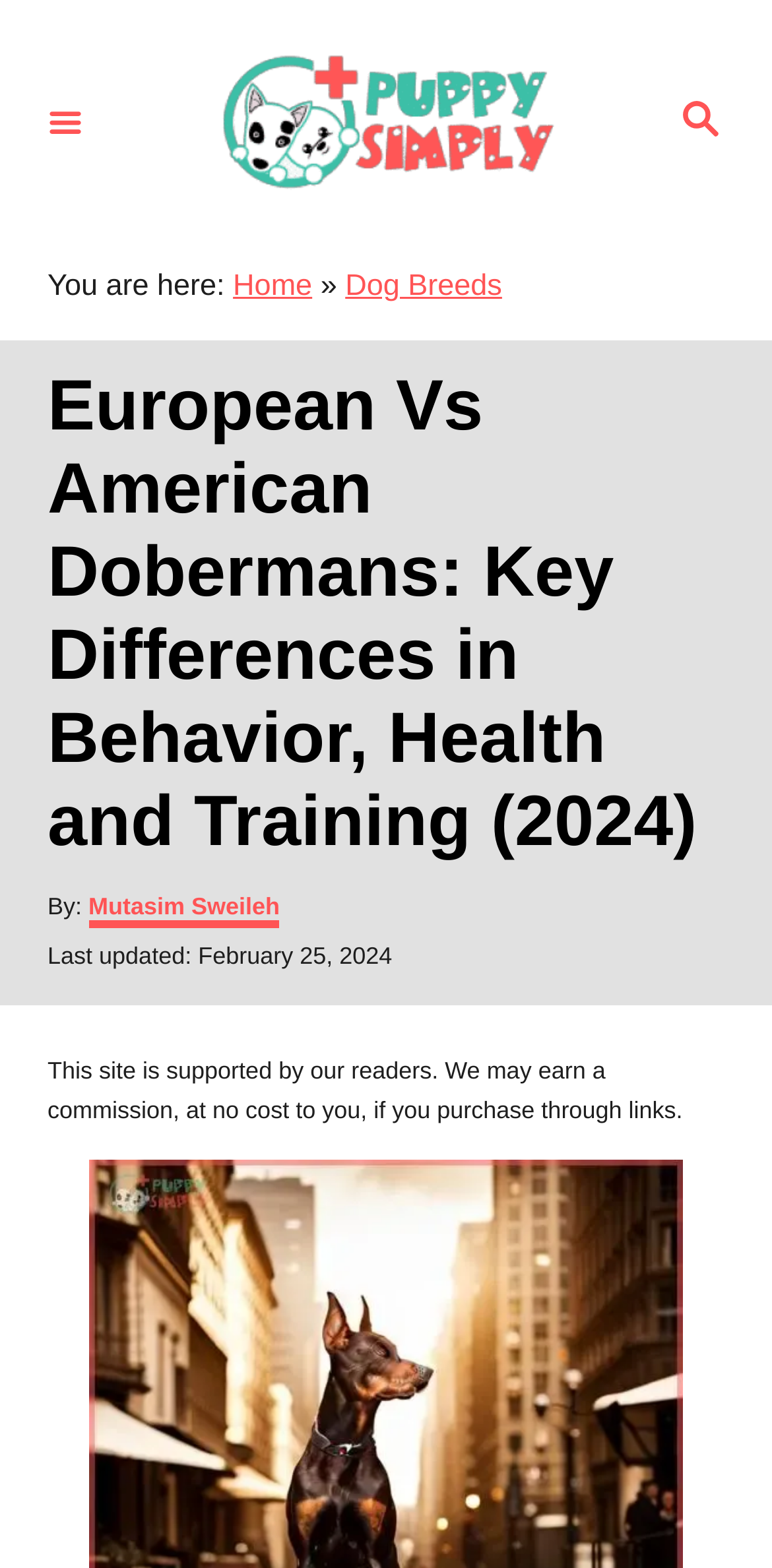Predict the bounding box for the UI component with the following description: "Dog Breeds".

[0.447, 0.172, 0.65, 0.193]